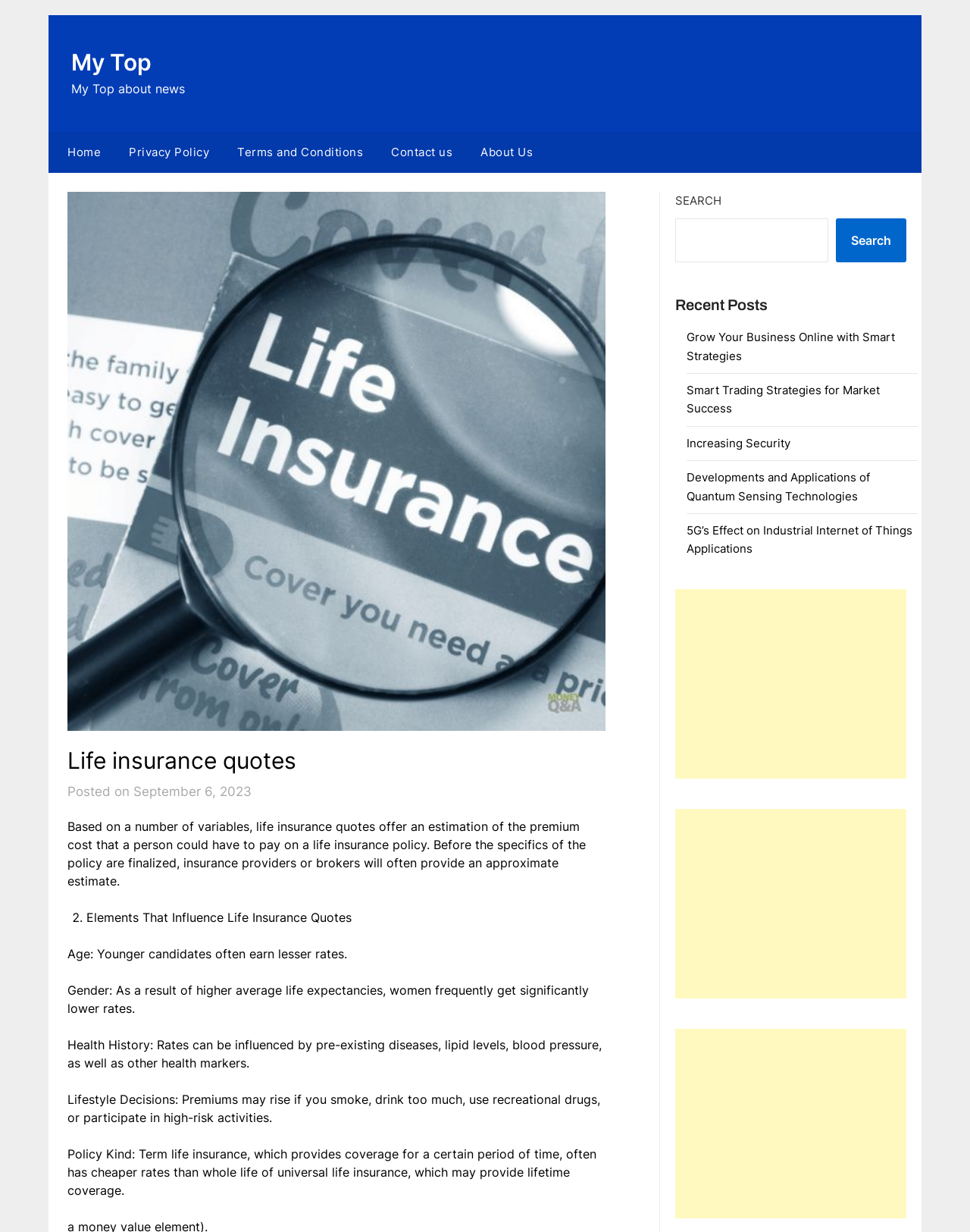Locate the bounding box coordinates of the element to click to perform the following action: 'Click on the 'Home' link'. The coordinates should be given as four float values between 0 and 1, in the form of [left, top, right, bottom].

[0.05, 0.107, 0.116, 0.141]